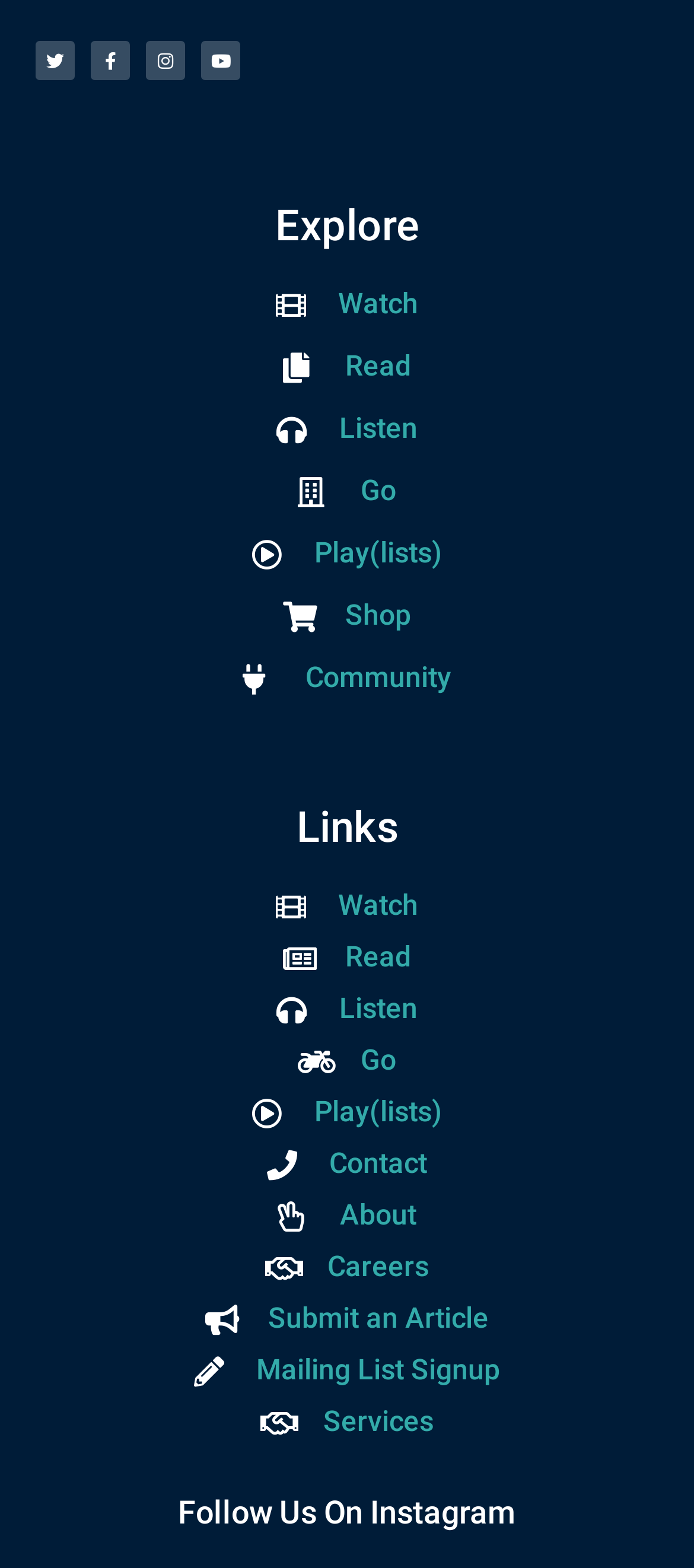What is the last link in the 'Explore' section?
Please give a well-detailed answer to the question.

I looked at the links in the 'Explore' section and found that the last link is 'Shop', which is located at the bottom of the section.